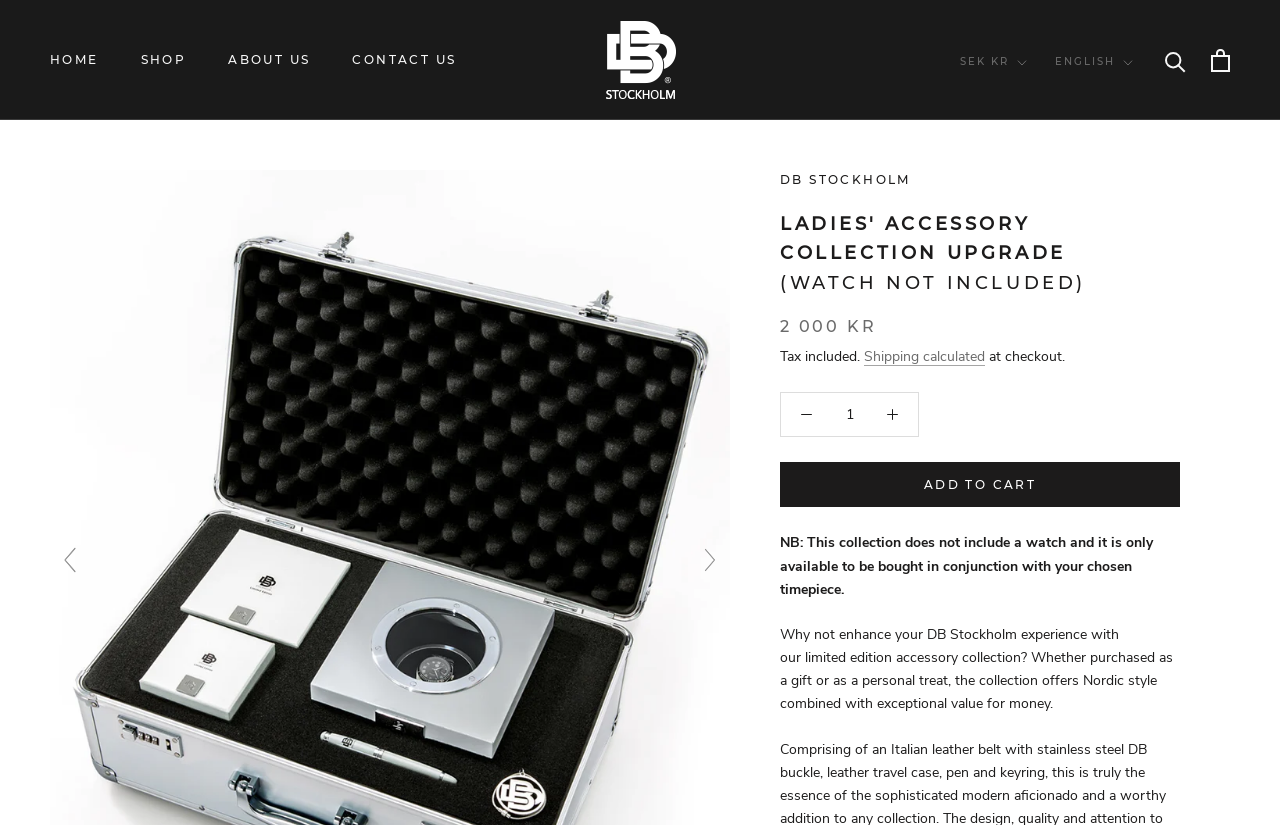Identify the bounding box for the UI element specified in this description: "parent_node: Hover to zoom". The coordinates must be four float numbers between 0 and 1, formatted as [left, top, right, bottom].

[0.539, 0.655, 0.57, 0.703]